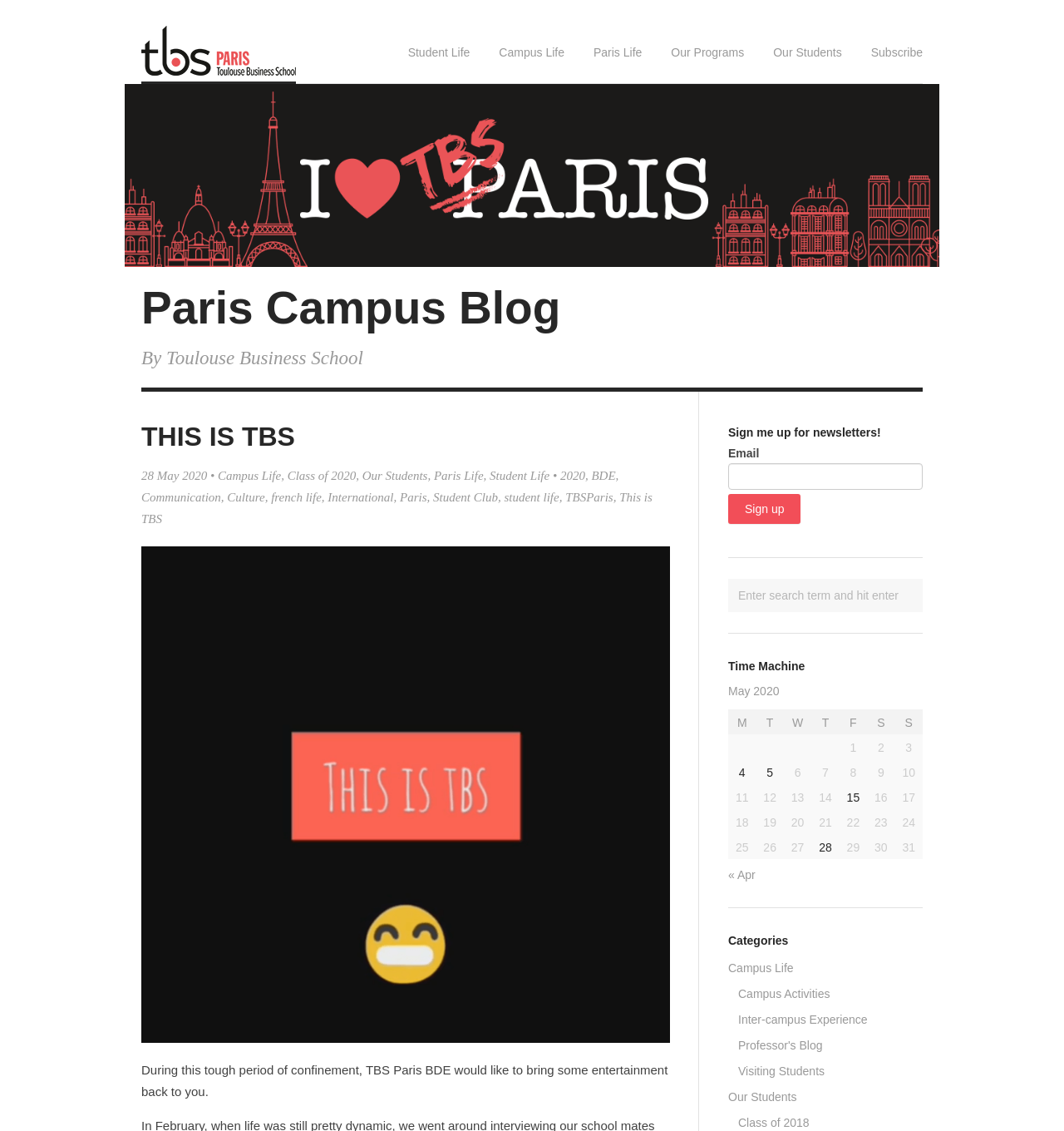Provide a comprehensive caption for the webpage.

The webpage is a blog page for TBS Campus Paris, with a focus on student life and campus news. At the top of the page, there is a heading that reads "TBS Campus Paris — The campus blog" with a link to the blog's homepage. Below this, there are several links to different categories, including "Student Life", "Campus Life", "Paris Life", "Our Programs", "Our Students", and "Subscribe".

Below the category links, there is a large image that spans the width of the page. Above the image, there is a heading that reads "Paris Campus Blog" and a subheading that reads "By Toulouse Business School". 

To the right of the image, there is a section with a heading that reads "THIS IS TBS" and a subheading that reads "28 May 2020". Below this, there are several links to different tags, including "Campus Life", "Class of 2020", "Our Students", "Paris Life", "Student Life", "2020", "BDE", "Communication", "Culture", "French life", "International", "Paris", "Student Club", "Student life", and "TBSParis".

Below the tag links, there is a paragraph of text that reads "During this tough period of confinement, TBS Paris BDE would like to bring some entertainment back to you.".

Further down the page, there is a section with a heading that reads "Sign me up for newsletters!" and a form to subscribe to the blog's newsletter. Below this, there is a search bar and a section with a heading that reads "Time Machine". The "Time Machine" section appears to be a calendar or archive of past blog posts, with links to posts from May 2020.

Throughout the page, there are several images and icons, including a logo for TBS Campus Paris and various social media icons. The overall layout of the page is clean and easy to navigate, with clear headings and concise text.